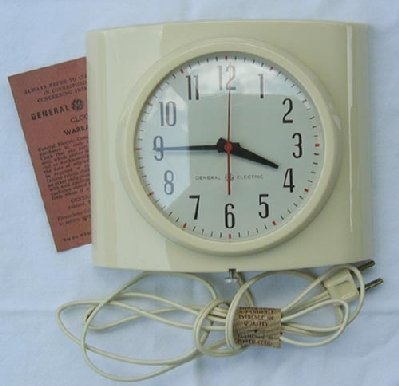Generate a detailed caption that describes the image.

The image showcases a vintage General Electric kitchen clock, designed to embody a modern aesthetic for homemakers. The clock features a sleek molded plastic case in an elegant ivory color, making it not only functional but also a stylish addition to any kitchen decor. Prominently displayed are bold black numerals and hands that stand out sharply against the white clock face, ensuring readability from a distance. Notably, the clock incorporates a red sweep second hand, adding a dash of color and enhancing its visual appeal. 

Accompanying the clock is a tag that appears to be a warranty card, hinting at its historical significance and offering a glimpse into the past of home appliances. This clock is a classic representation of mid-20th century design, reflecting the practicality and simplicity cherished by modern homemakers of that era. The power cord neatly coiled at the bottom indicates its electrical functionality, completing the image of a genuine collector's item for enthusiasts of vintage home decor.